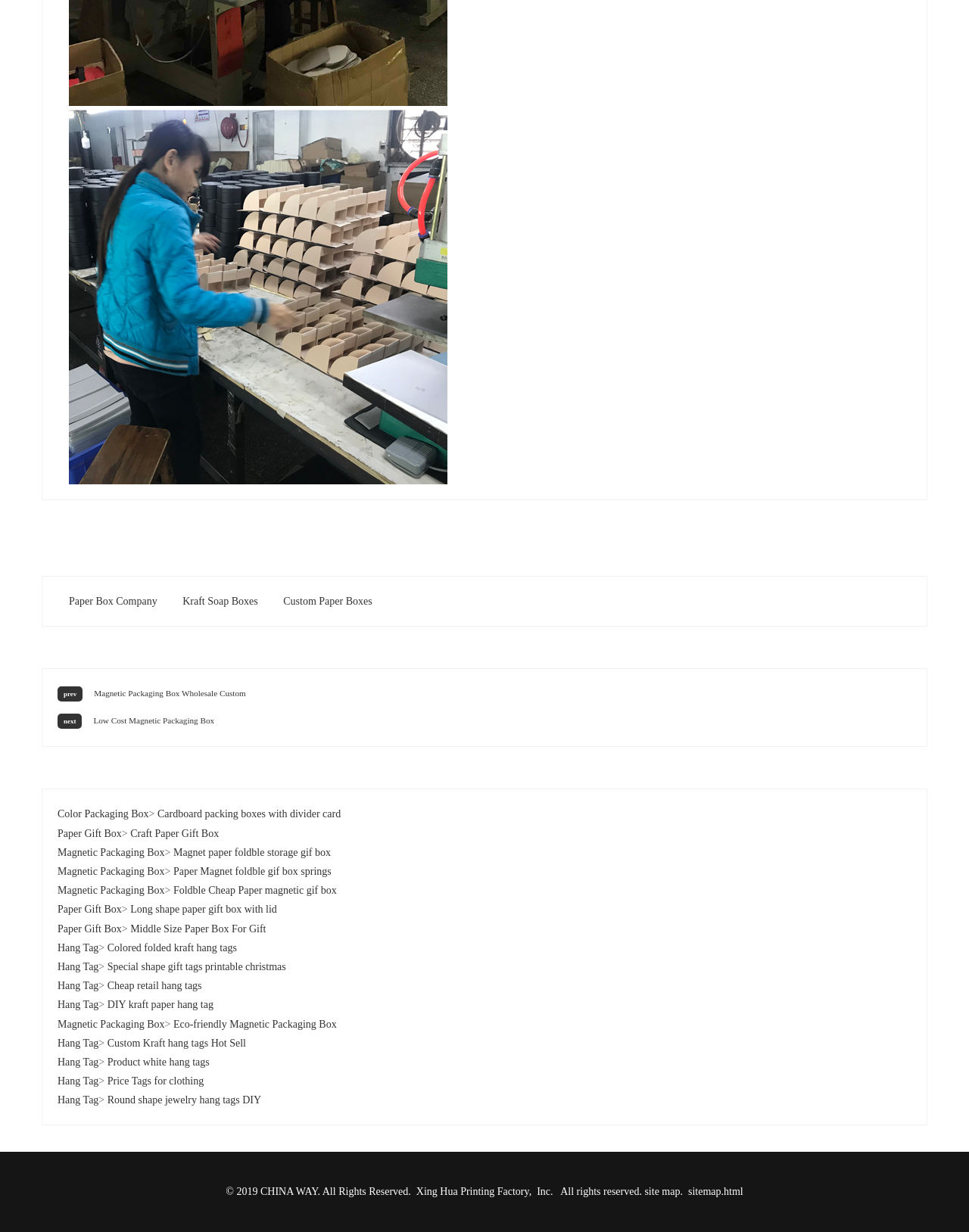Determine the bounding box coordinates of the clickable element to complete this instruction: "Click on 'Paper Box Company'". Provide the coordinates in the format of four float numbers between 0 and 1, [left, top, right, bottom].

[0.059, 0.483, 0.174, 0.493]